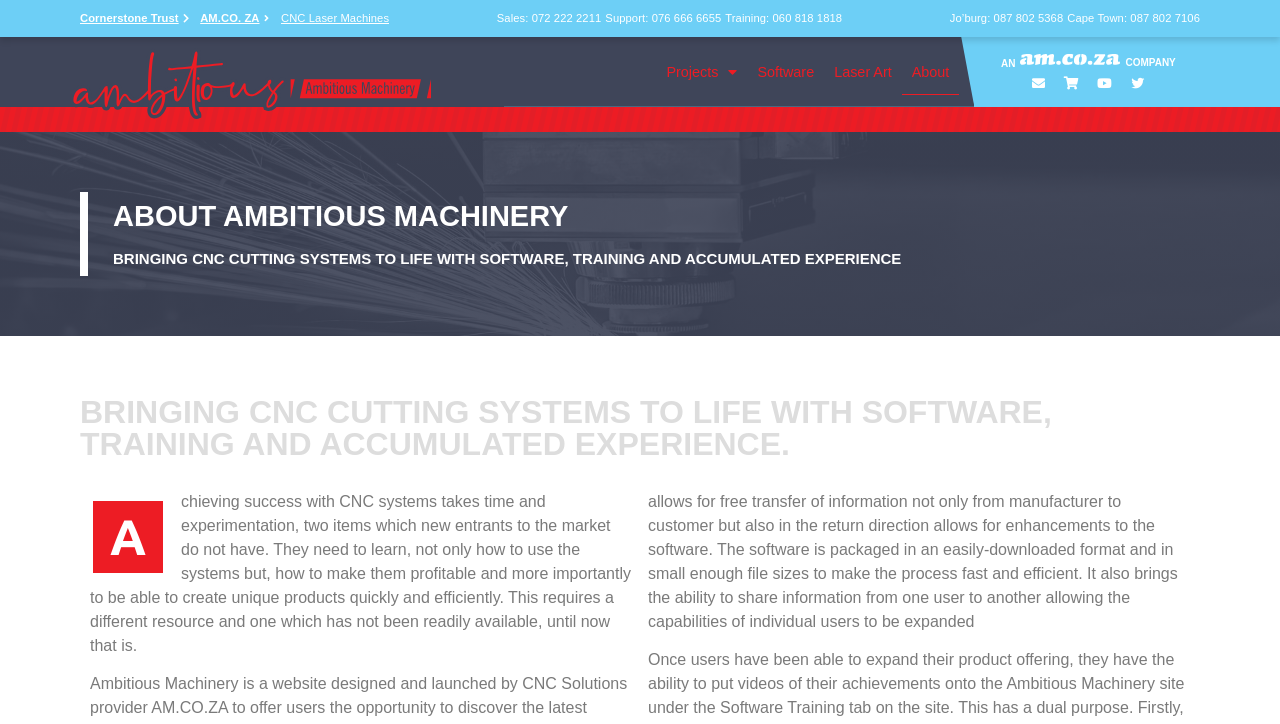Respond to the following question with a brief word or phrase:
What is the company name?

Ambitious Machinery